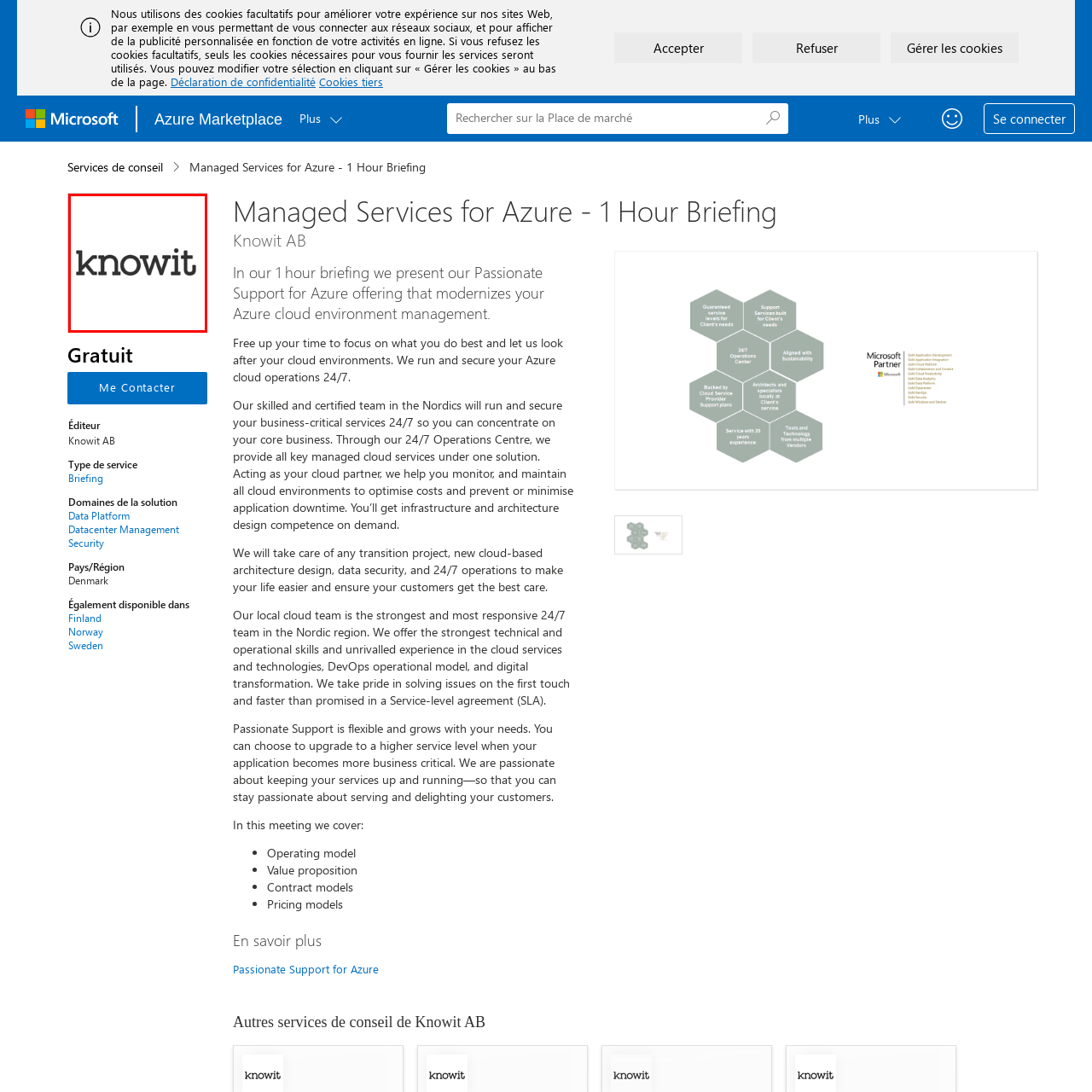What benefit do businesses gain from Knowit's services?
Look closely at the image contained within the red bounding box and answer the question in detail, using the visual information present.

According to the caption, Knowit's services enable businesses to focus on their core operations while they handle crucial cloud operations, implying that businesses can benefit from outsourcing cloud management to Knowit.